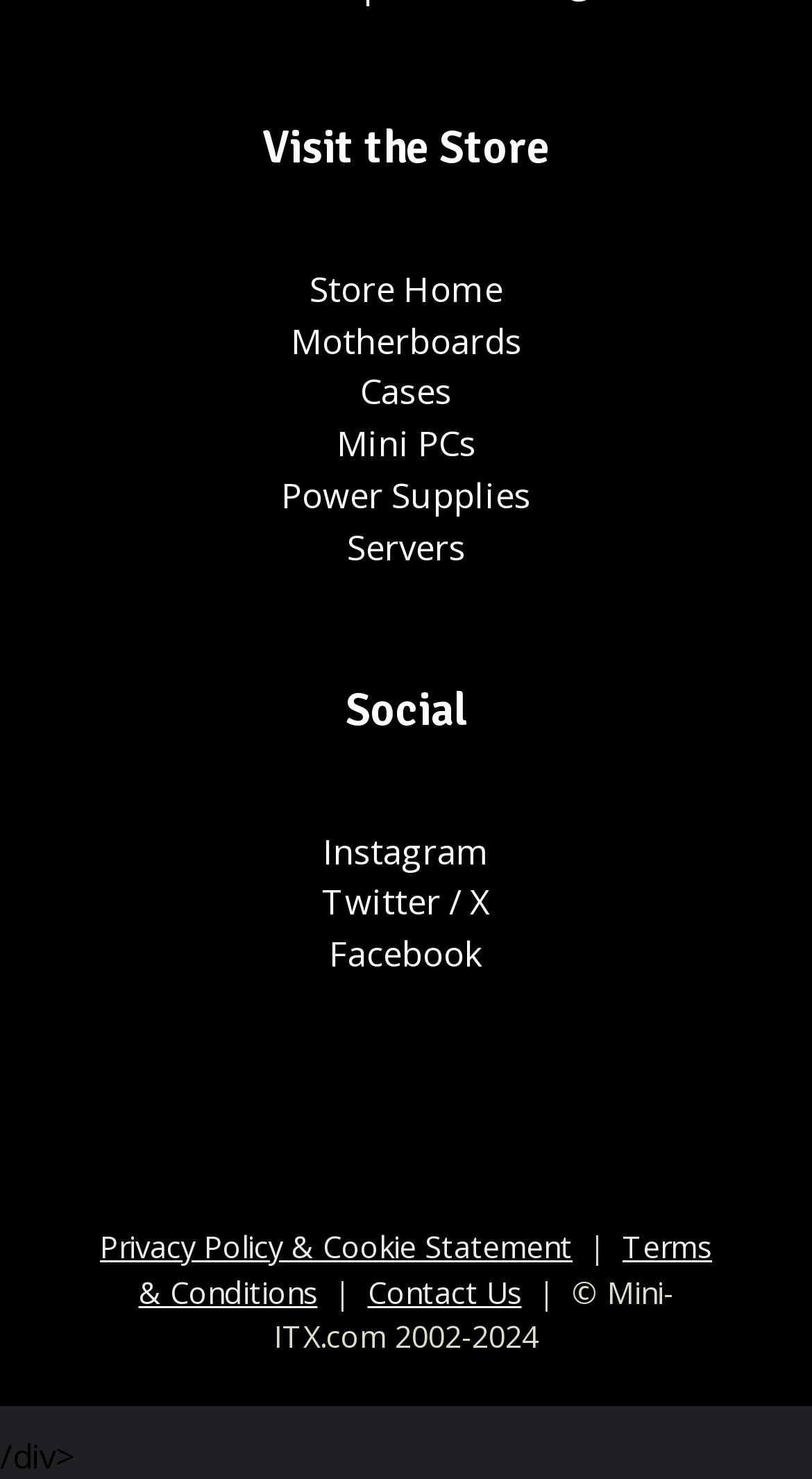Determine the bounding box for the UI element as described: "Facebook". The coordinates should be represented as four float numbers between 0 and 1, formatted as [left, top, right, bottom].

[0.405, 0.628, 0.595, 0.661]